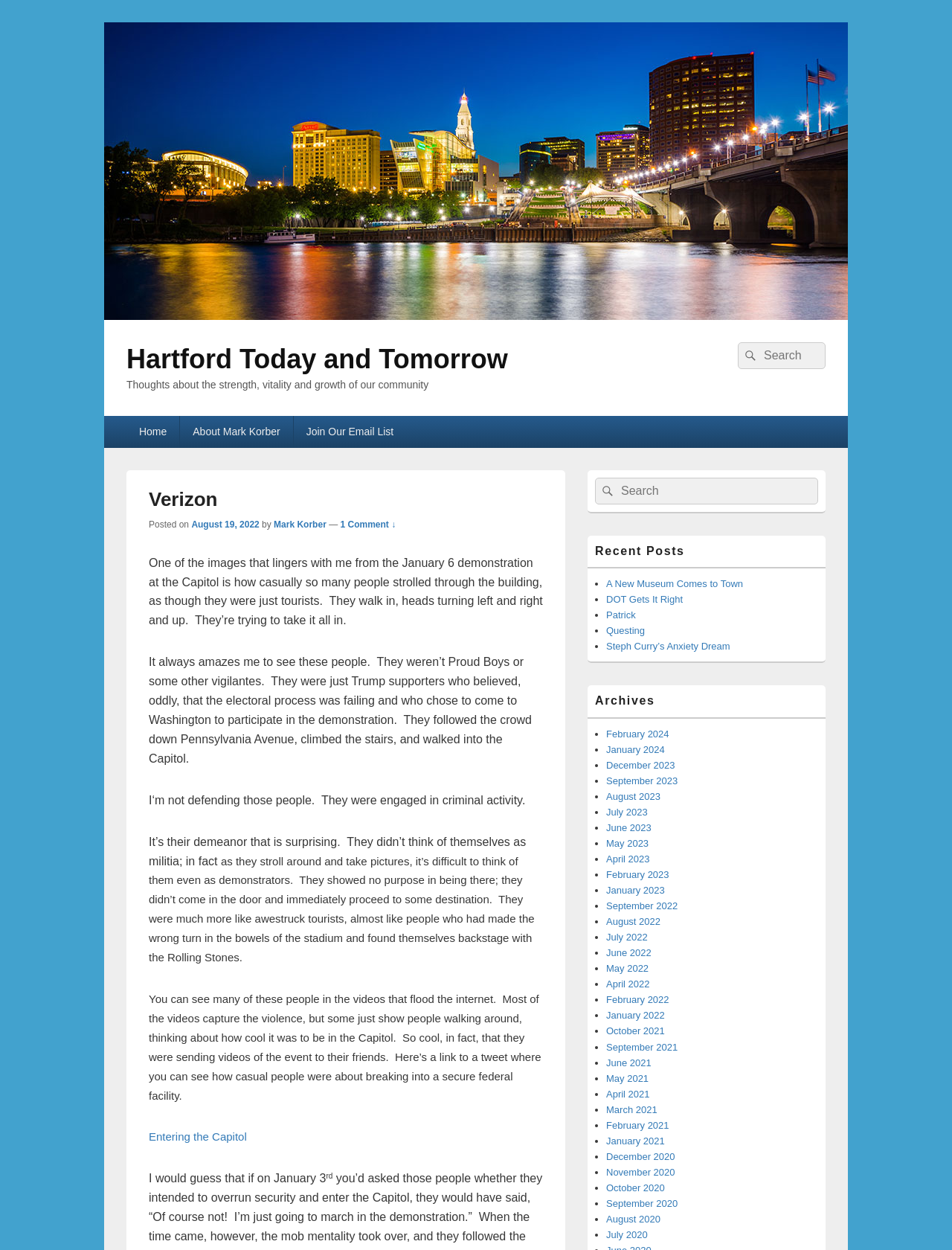Please determine the bounding box coordinates of the element to click in order to execute the following instruction: "Read the recent post 'A New Museum Comes to Town'". The coordinates should be four float numbers between 0 and 1, specified as [left, top, right, bottom].

[0.637, 0.462, 0.78, 0.471]